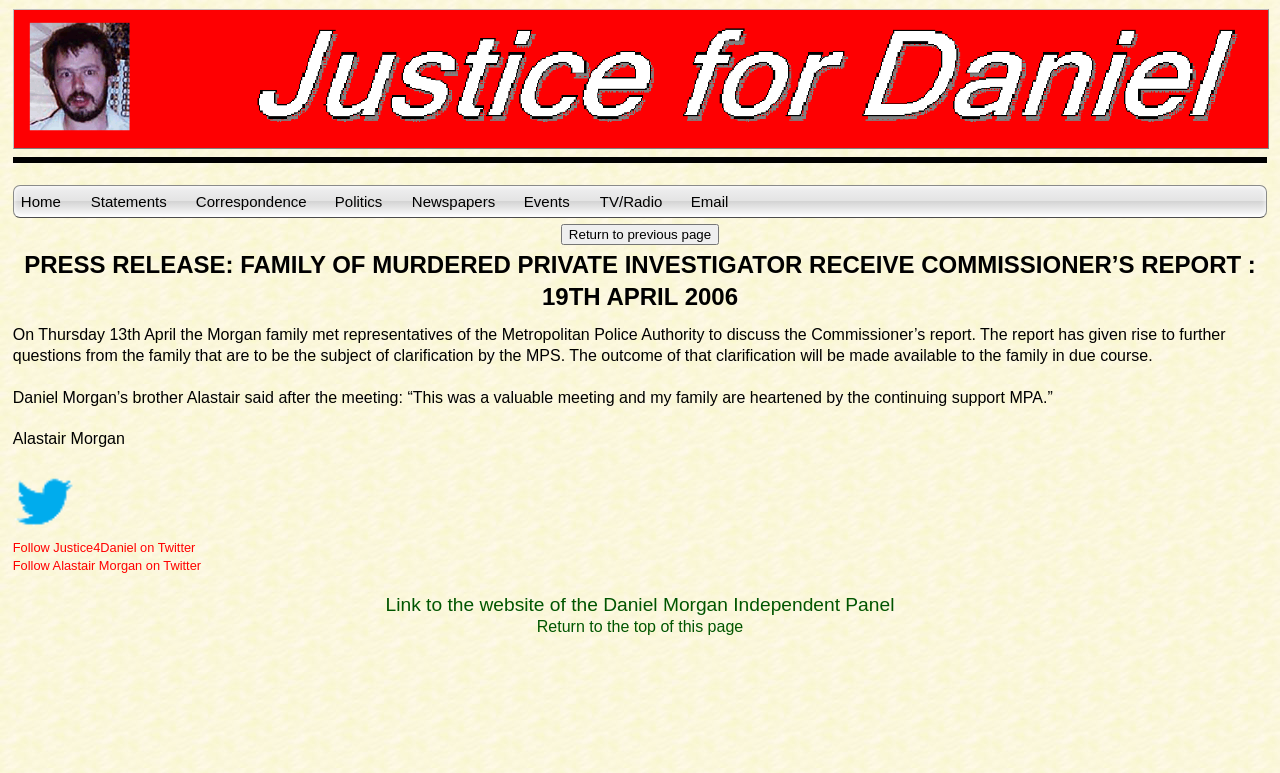Given the element description "Follow Alastair Morgan on Twitter", identify the bounding box of the corresponding UI element.

[0.01, 0.721, 0.157, 0.741]